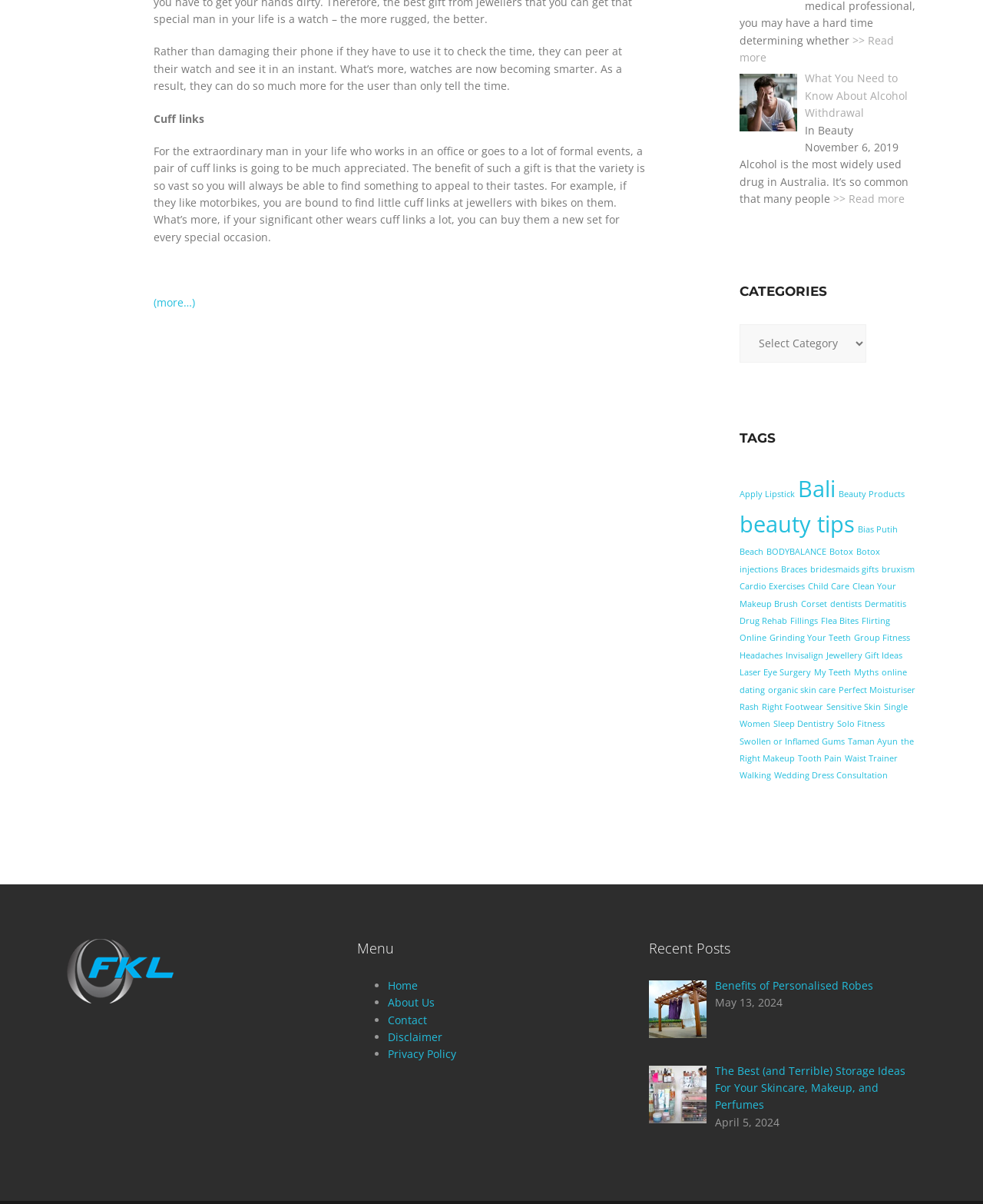Determine the bounding box coordinates for the area that should be clicked to carry out the following instruction: "Click on the 'Continue reading Jewellery Gift Ideas for Him' link".

[0.156, 0.245, 0.198, 0.257]